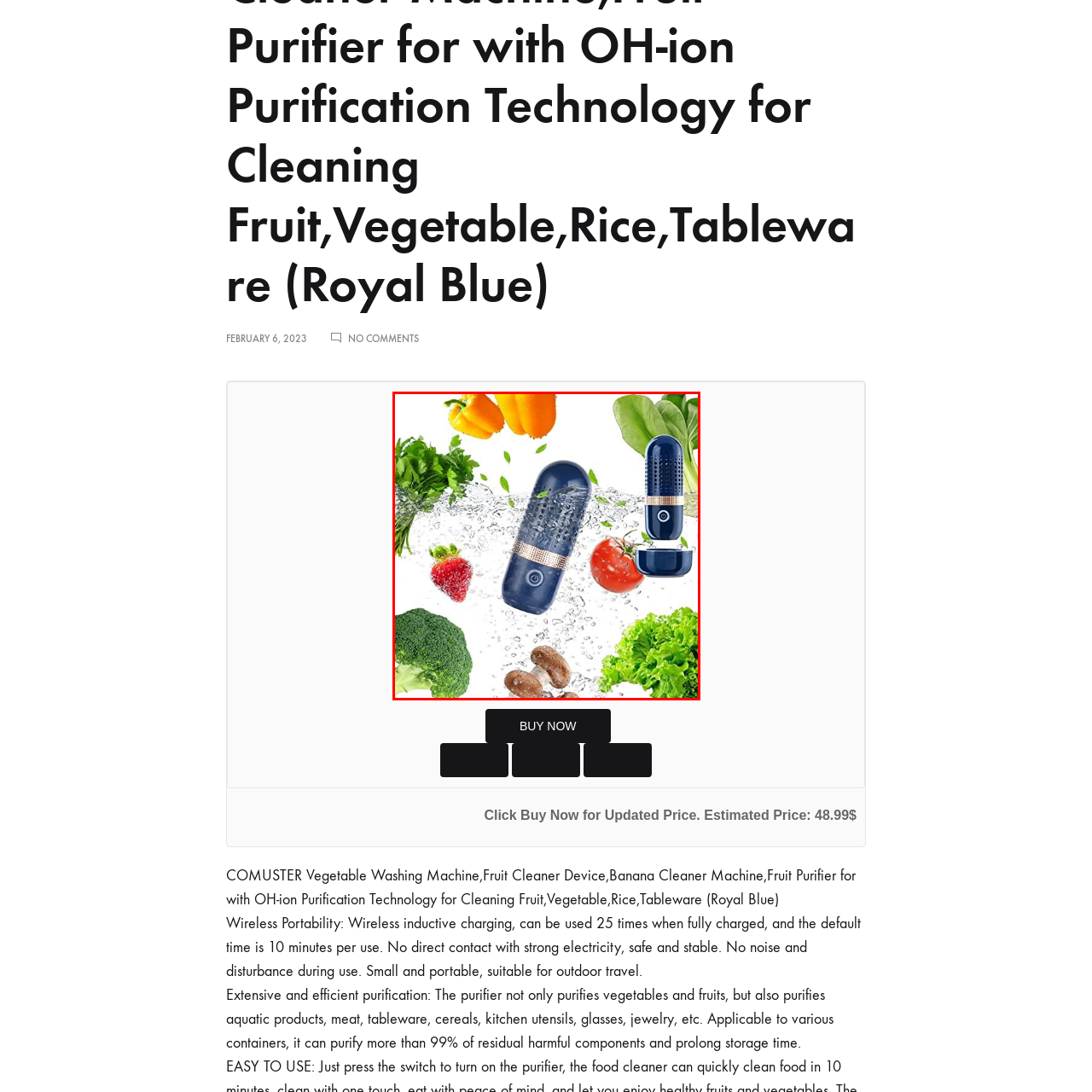Please provide a thorough description of the image inside the red frame.

The image showcases a modern COMUSTER Vegetable Washing Machine and Fruit Cleaner Device, designed in a sleek royal blue color. The device is surrounded by an array of fresh produce, including vibrant orange bell peppers, leafy greens, juicy tomatoes, strawberries, broccoli, and mushrooms, all splashing in water. This visually striking scene highlights the effectiveness of the device in purifying fruits and vegetables with OH-ion purification technology. The image emphasizes both the portable and efficient nature of the cleaner, making it ideal for maintaining hygiene in kitchen essentials. The combination of the product with the fresh ingredients illustrates its purpose and appeal for health-conscious consumers.